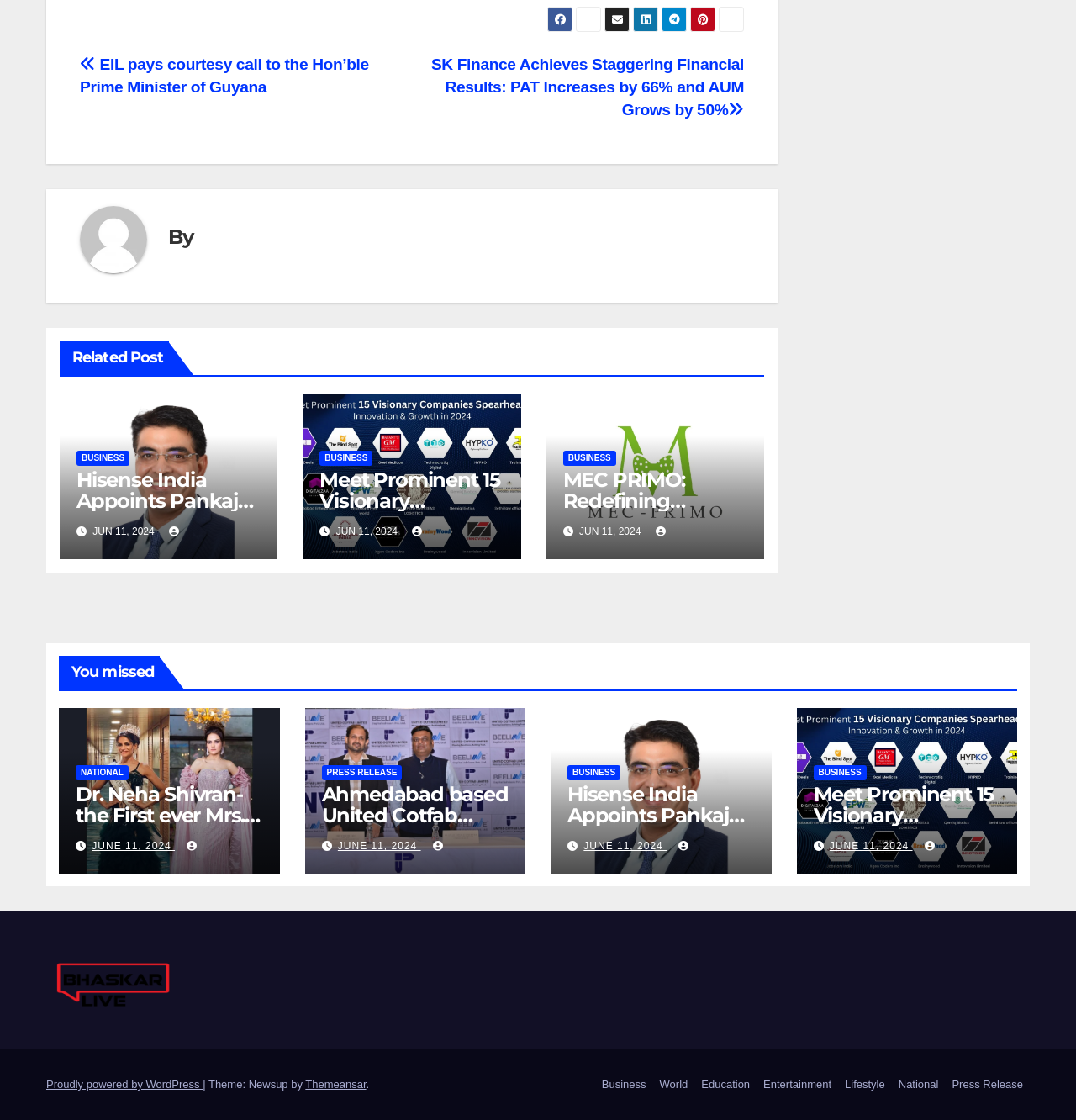Please answer the following question using a single word or phrase: 
What is the name of the company that appointed Pankaj Rana as CEO?

Hisense India